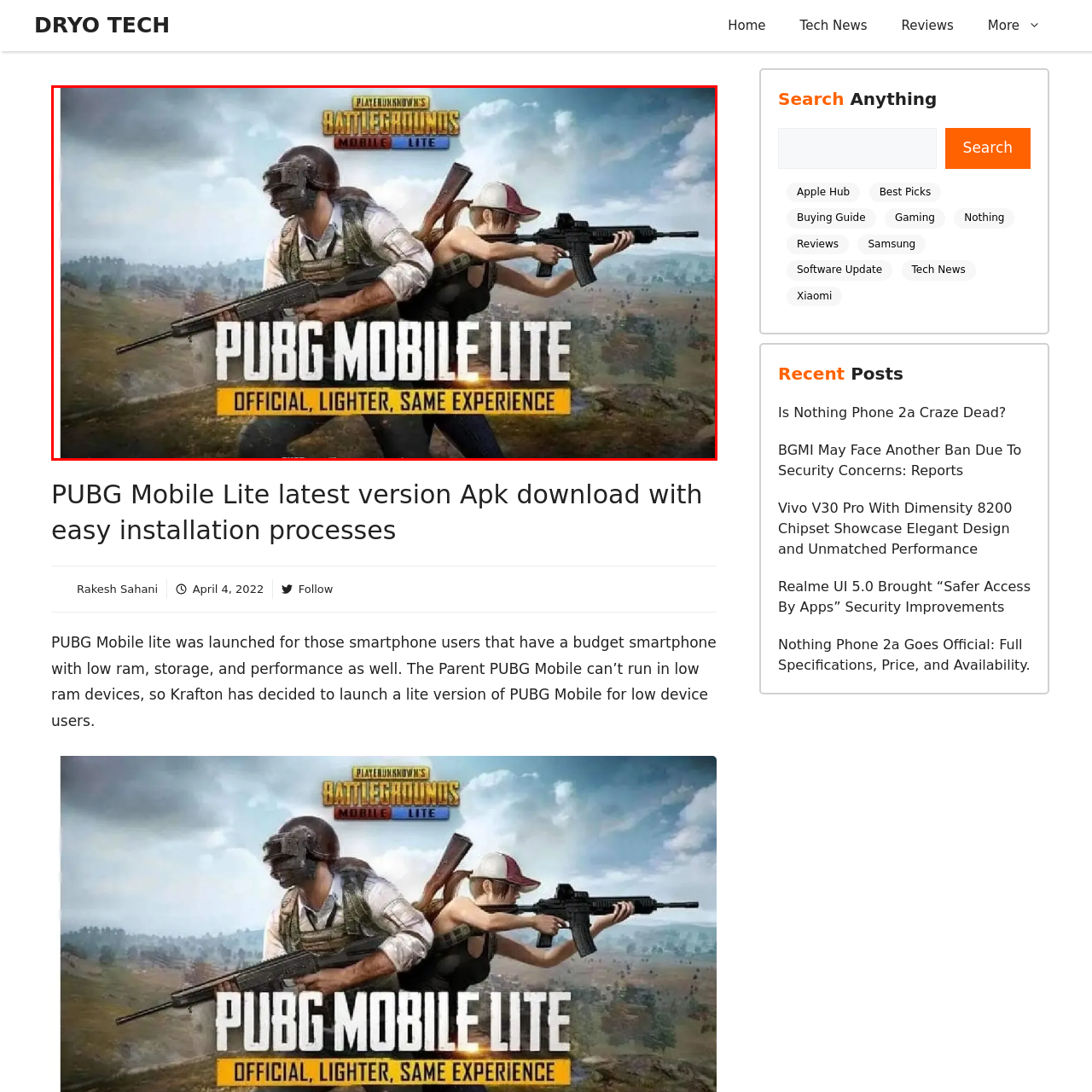Focus on the section marked by the red bounding box and reply with a single word or phrase: What type of rifle is the character in tactical gear holding?

sniper rifle